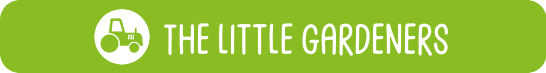Summarize the image with a detailed caption.

The image features the Case IH 996D backhoe loader, designed specifically for children aged 3 to 7 years old. This detailed replica of the Puma 240CVX pedal model boasts a functional articulated front loader and a trailer equipped with panels. Highlighting its child-friendly design, it comes with noise-reducing wheels, making it perfect for young adventurers who love outdoor play. Made in France, this backhoe loader emphasizes safety and durability, allowing little ones to engage in imaginative gardening and construction activities. Ideal for fostering creativity and motor skills, it encourages outdoor exploration and fun. The product's dimensions are 140 x 58 x 70 cm, and it has a maximum weight limit of 50 kg, ensuring it is suitable for various play situations.